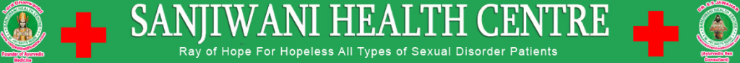Respond with a single word or phrase to the following question:
What type of patients does the center support?

Sexual disorder patients